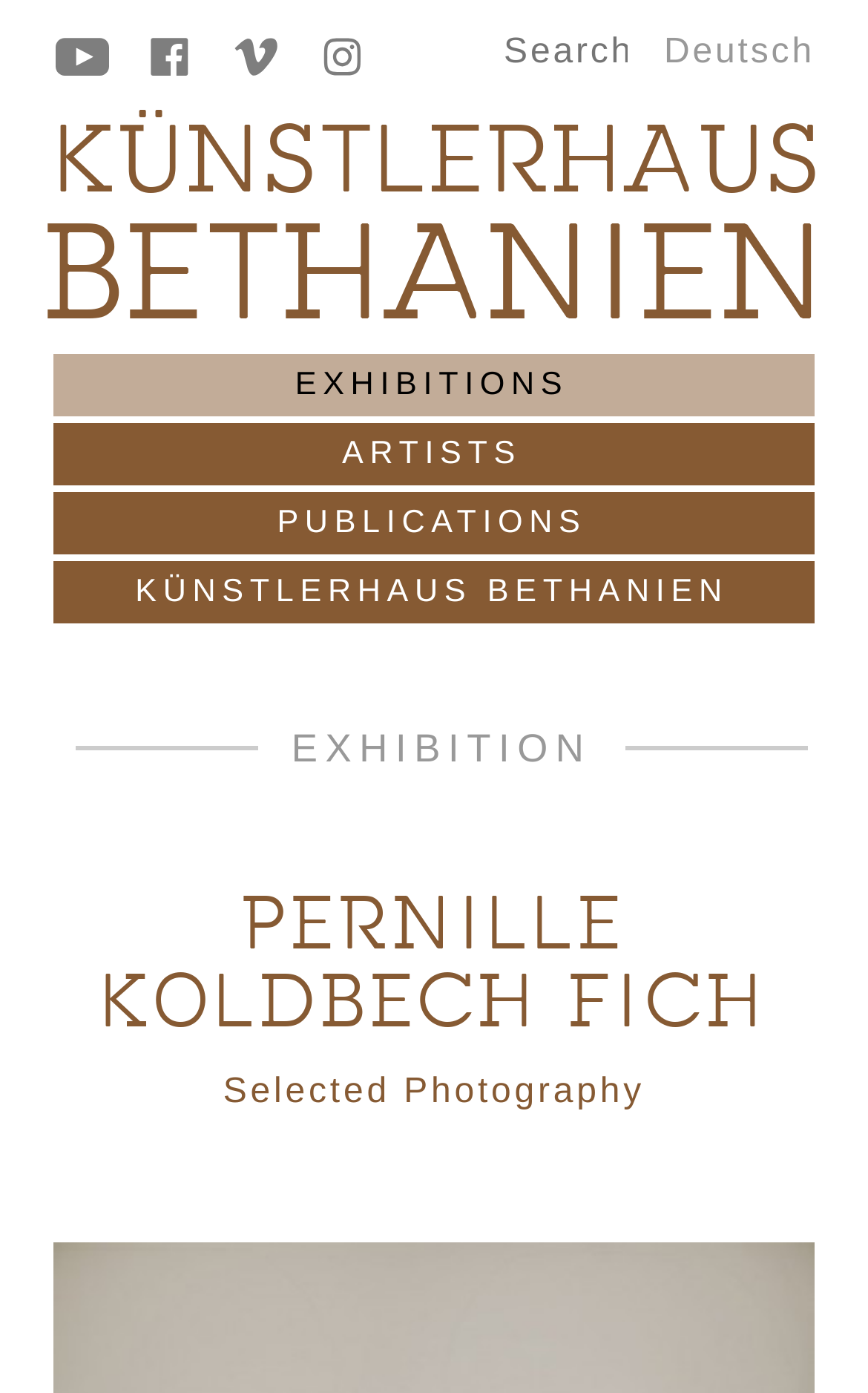Please identify the bounding box coordinates of the area I need to click to accomplish the following instruction: "Go to EXHIBITIONS page".

[0.062, 0.254, 0.938, 0.299]